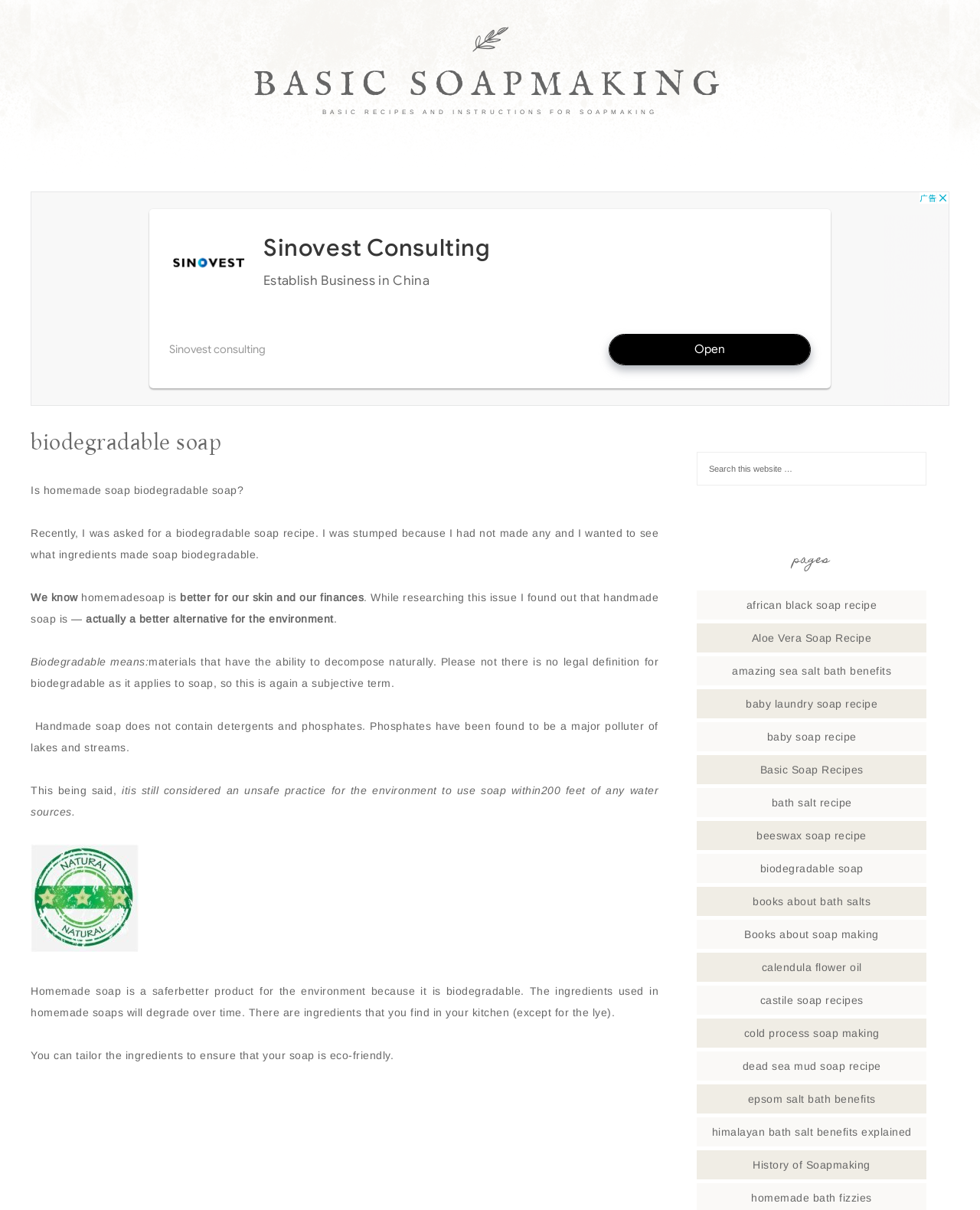Find the bounding box coordinates of the element to click in order to complete this instruction: "Search this website". The bounding box coordinates must be four float numbers between 0 and 1, denoted as [left, top, right, bottom].

[0.711, 0.373, 0.945, 0.401]